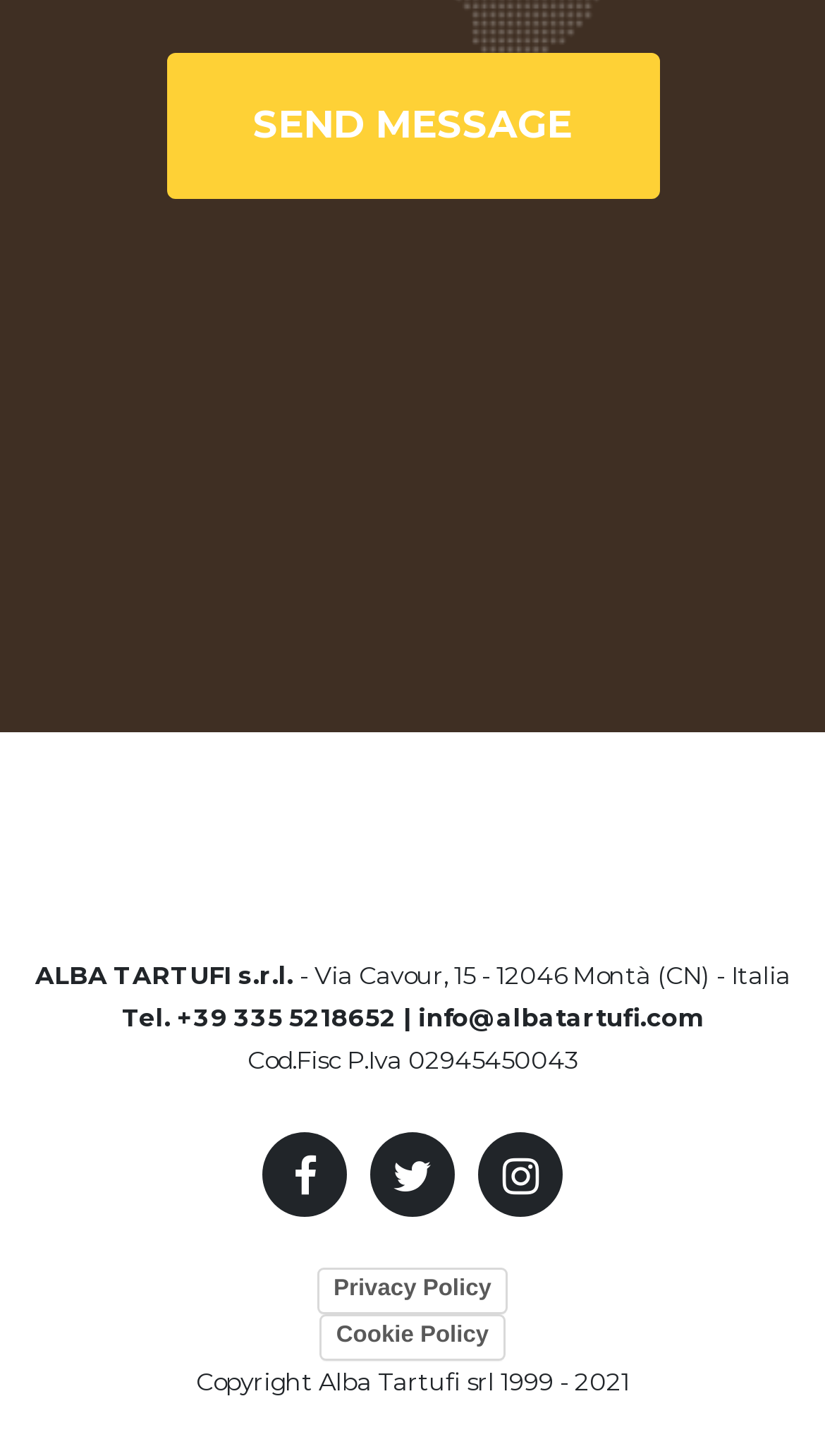What is the link below the social media icons?
Give a detailed explanation using the information visible in the image.

I found the link by looking at the link element with the text 'Privacy Policy' which is located below the social media icons and has a bounding box coordinate of [0.384, 0.871, 0.616, 0.902].